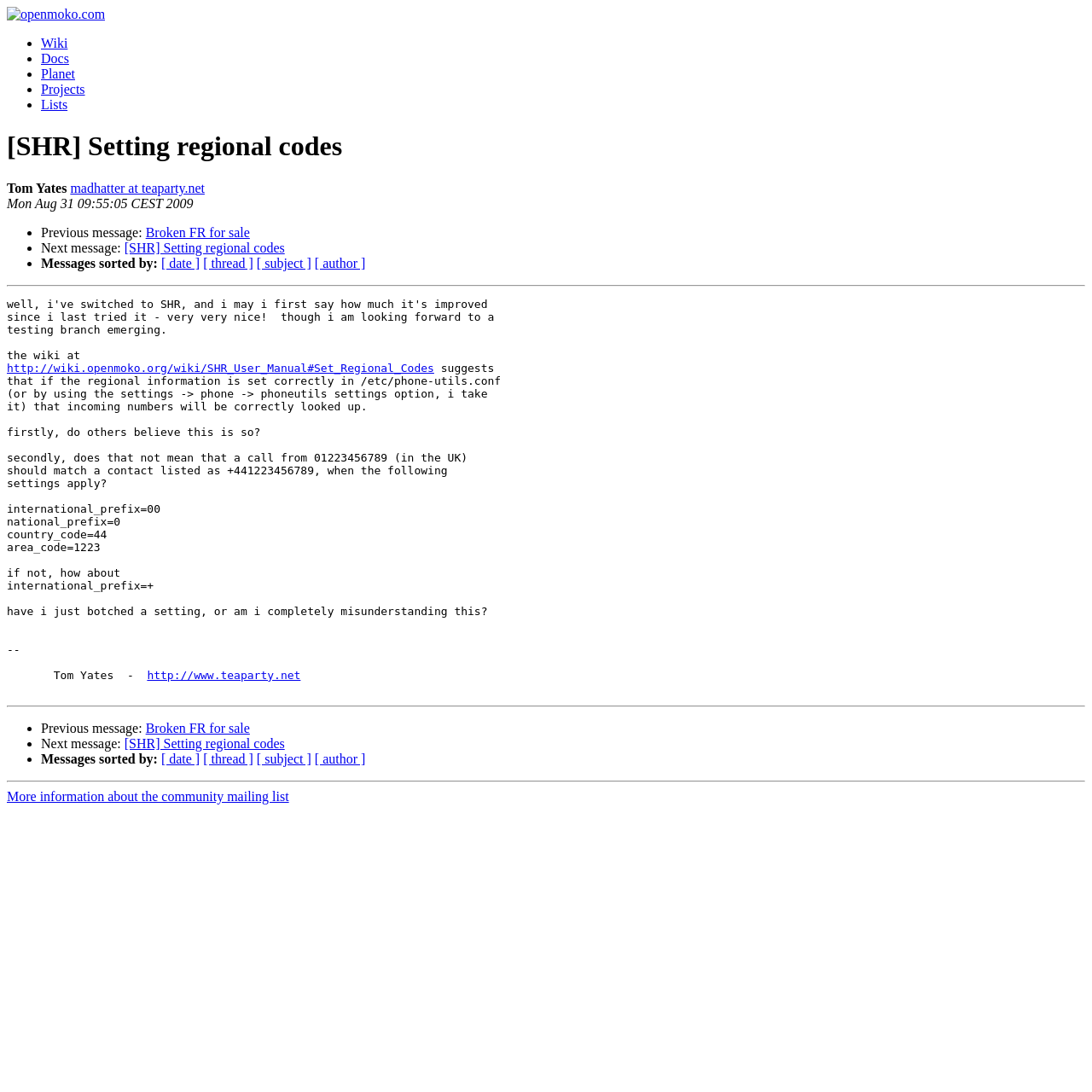What is the URL of the OpenMoko website?
Offer a detailed and full explanation in response to the question.

The URL of the OpenMoko website can be found in the top-left corner of the webpage, where there is a link with the text 'openmoko.com' and an image of the OpenMoko logo.